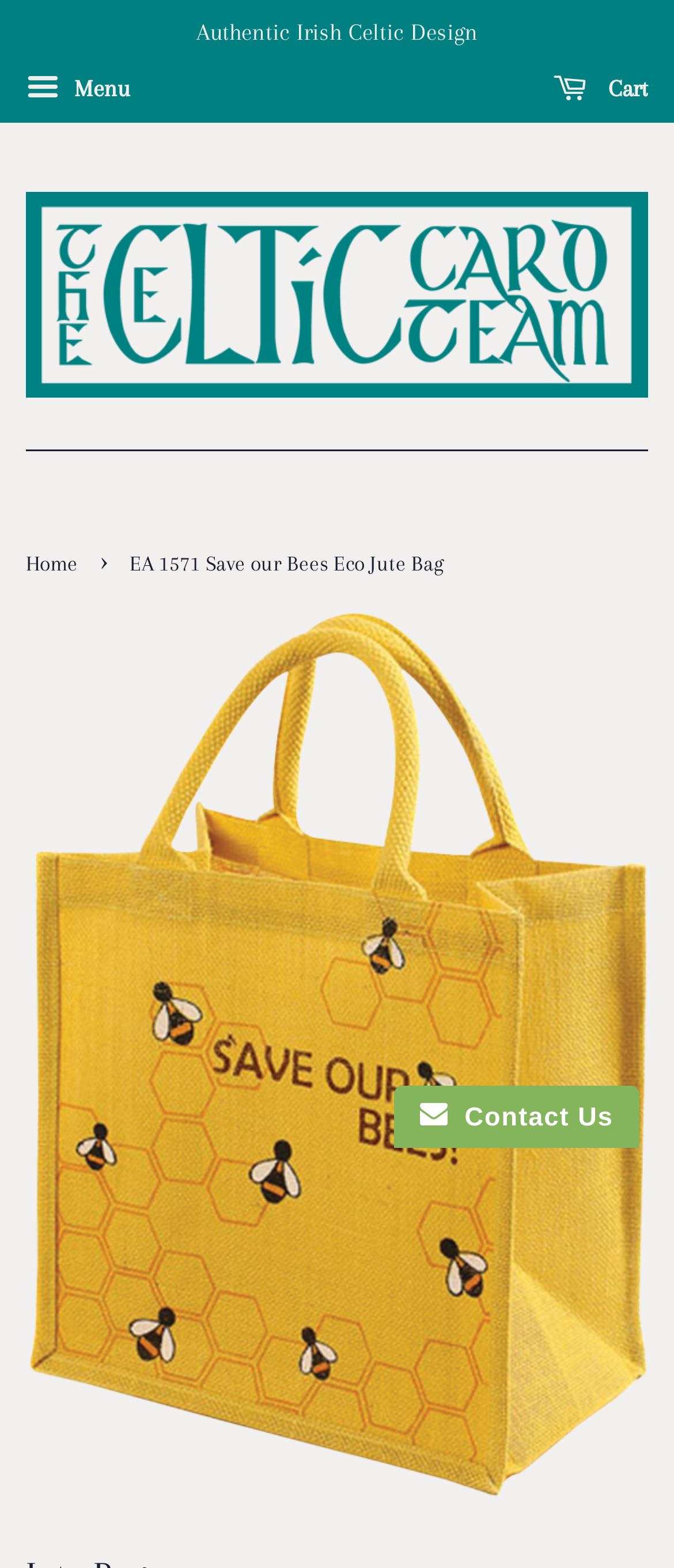What is the name of the company? Observe the screenshot and provide a one-word or short phrase answer.

The Celtic Card Team